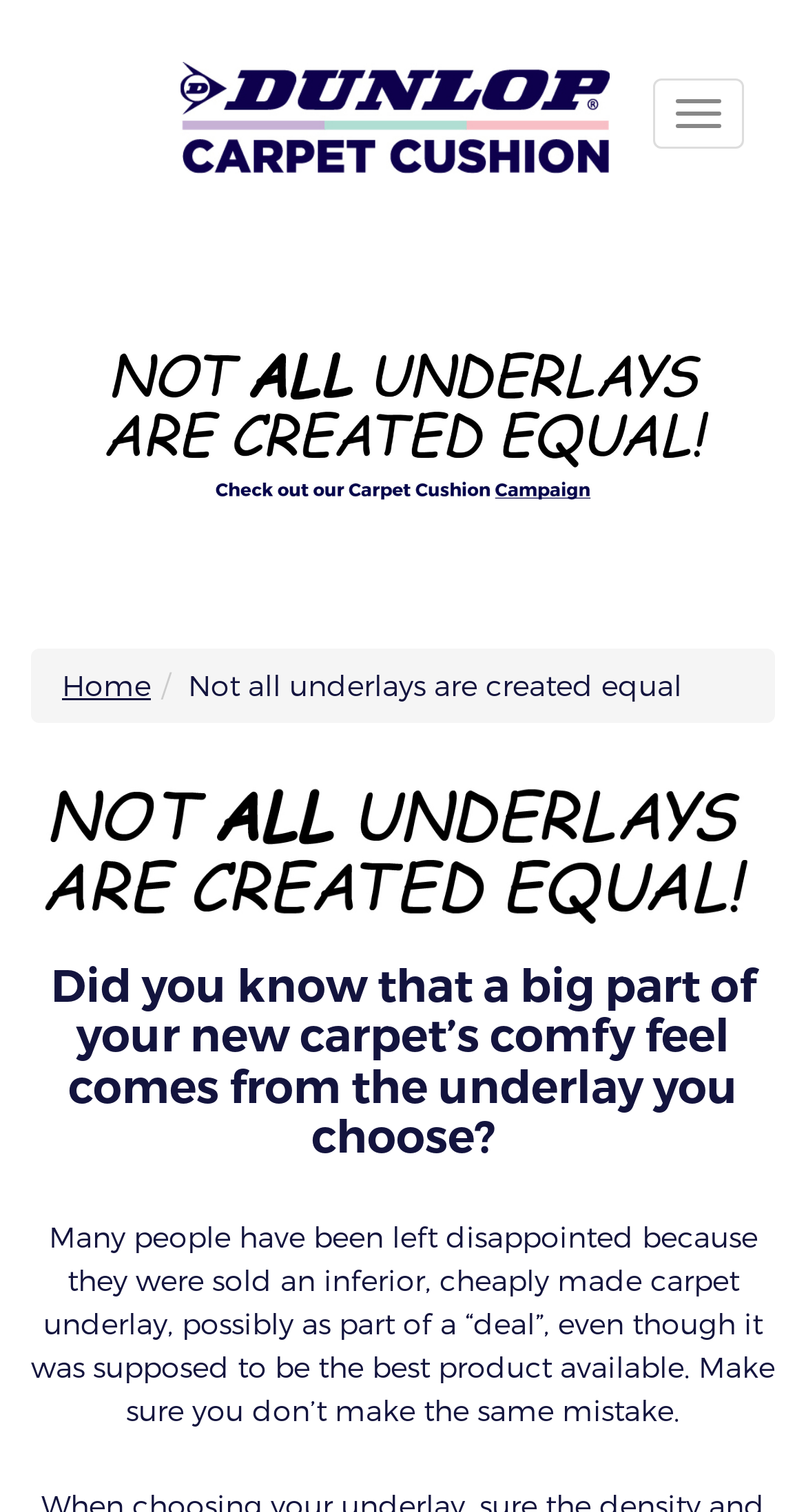Using the provided element description: "Home", determine the bounding box coordinates of the corresponding UI element in the screenshot.

[0.077, 0.441, 0.187, 0.464]